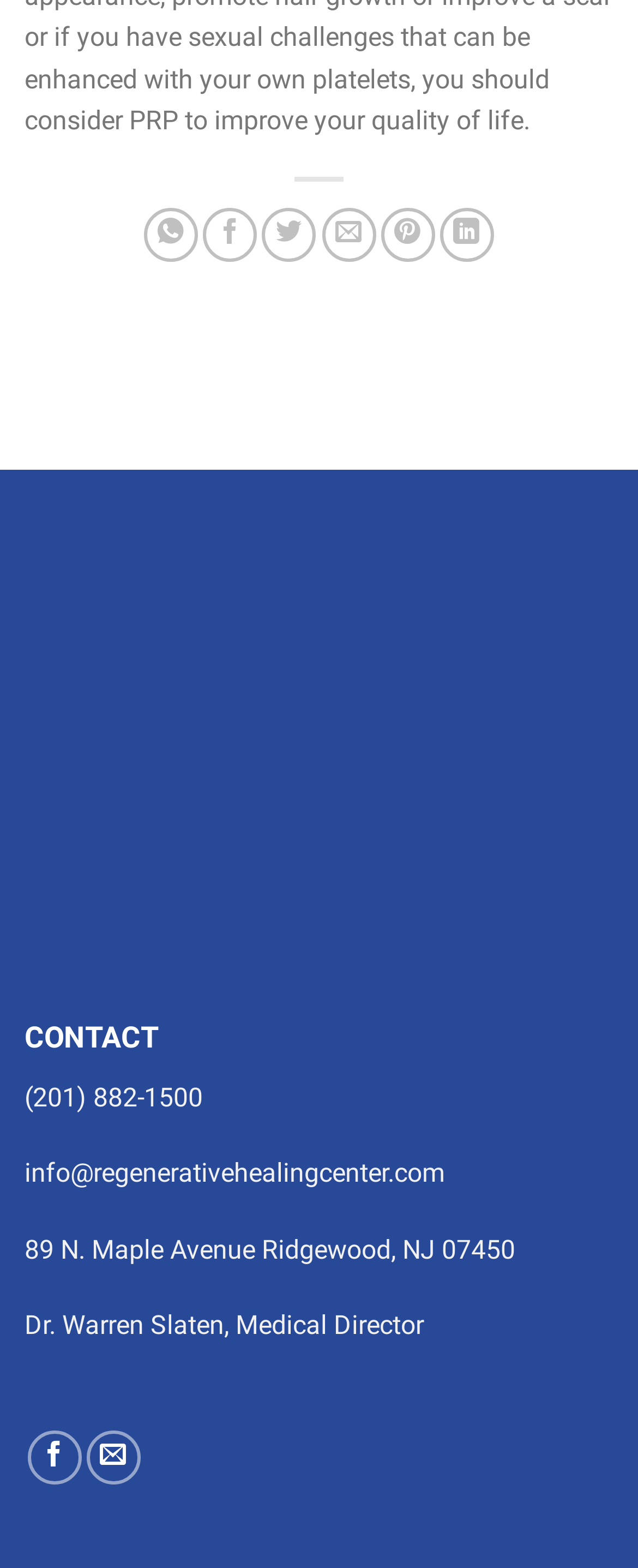Provide the bounding box coordinates for the area that should be clicked to complete the instruction: "Follow on Facebook".

[0.043, 0.912, 0.127, 0.946]